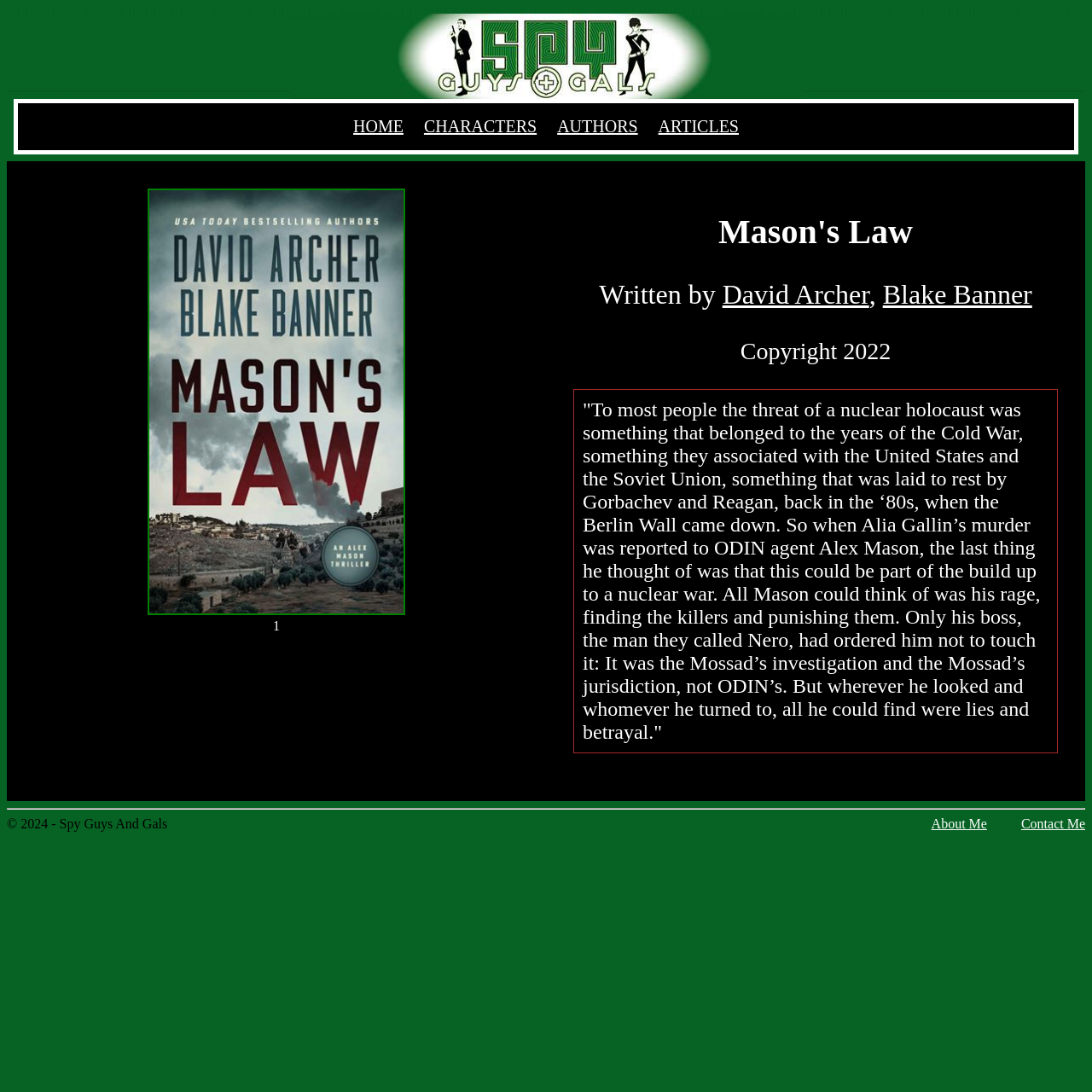Respond to the question below with a single word or phrase:
What is the copyright year of the webpage?

2024